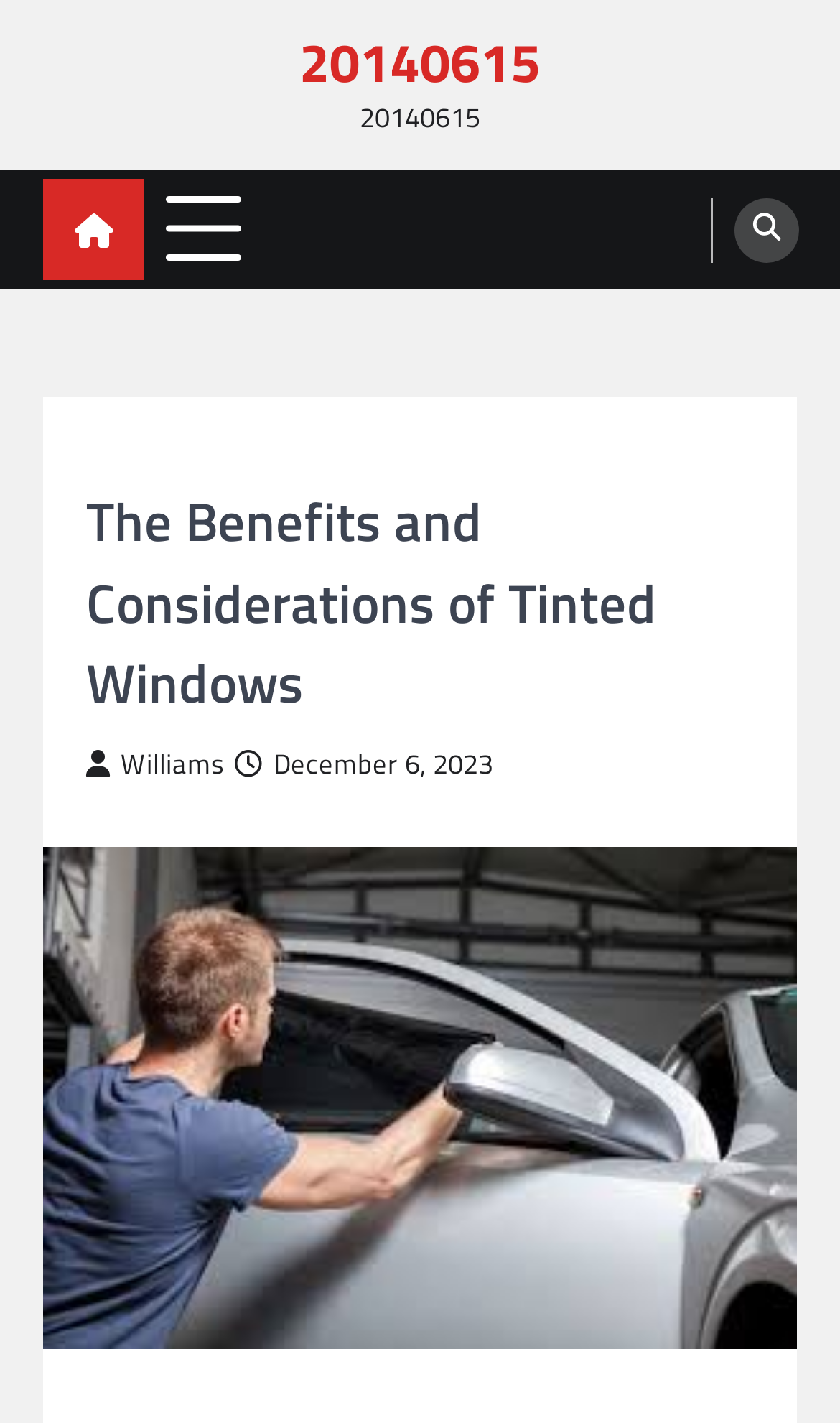Given the webpage screenshot, identify the bounding box of the UI element that matches this description: "December 6, 2023December 6, 2023".

[0.279, 0.522, 0.587, 0.551]